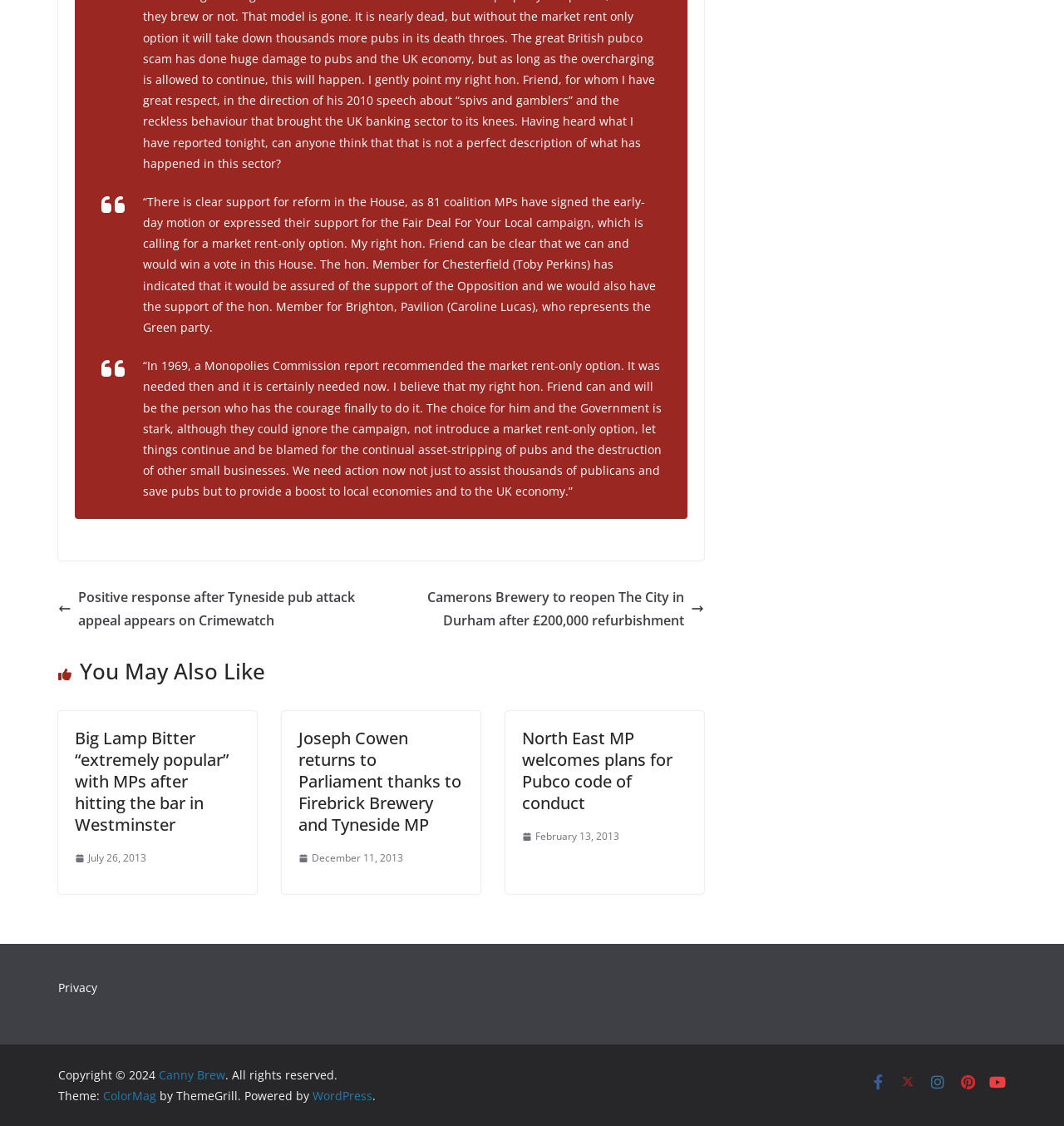Show the bounding box coordinates for the HTML element described as: "WordPress".

[0.294, 0.966, 0.35, 0.98]